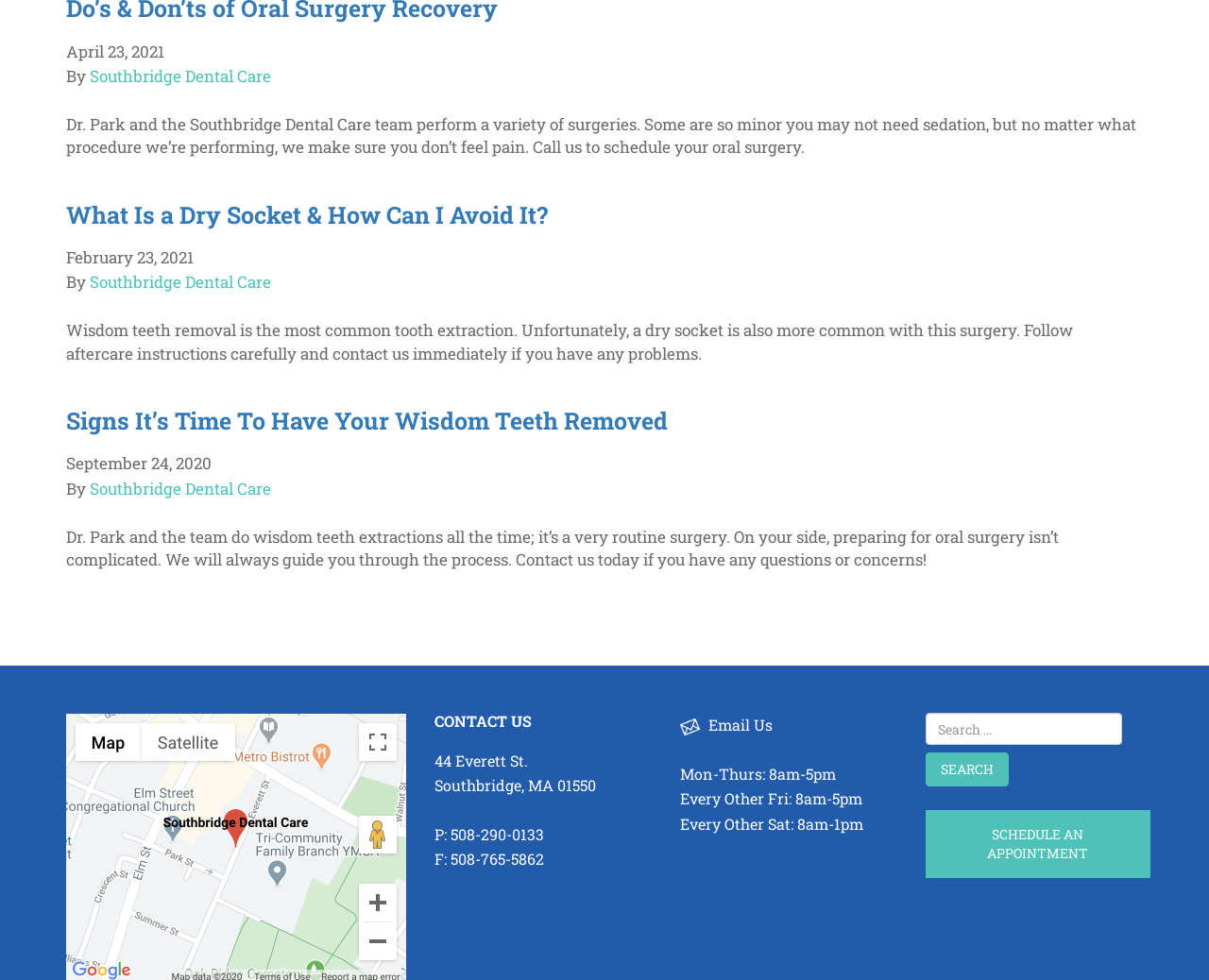Locate the bounding box coordinates of the UI element described by: "parent_node: Search for: value="Search"". The bounding box coordinates should consist of four float numbers between 0 and 1, i.e., [left, top, right, bottom].

[0.766, 0.768, 0.834, 0.803]